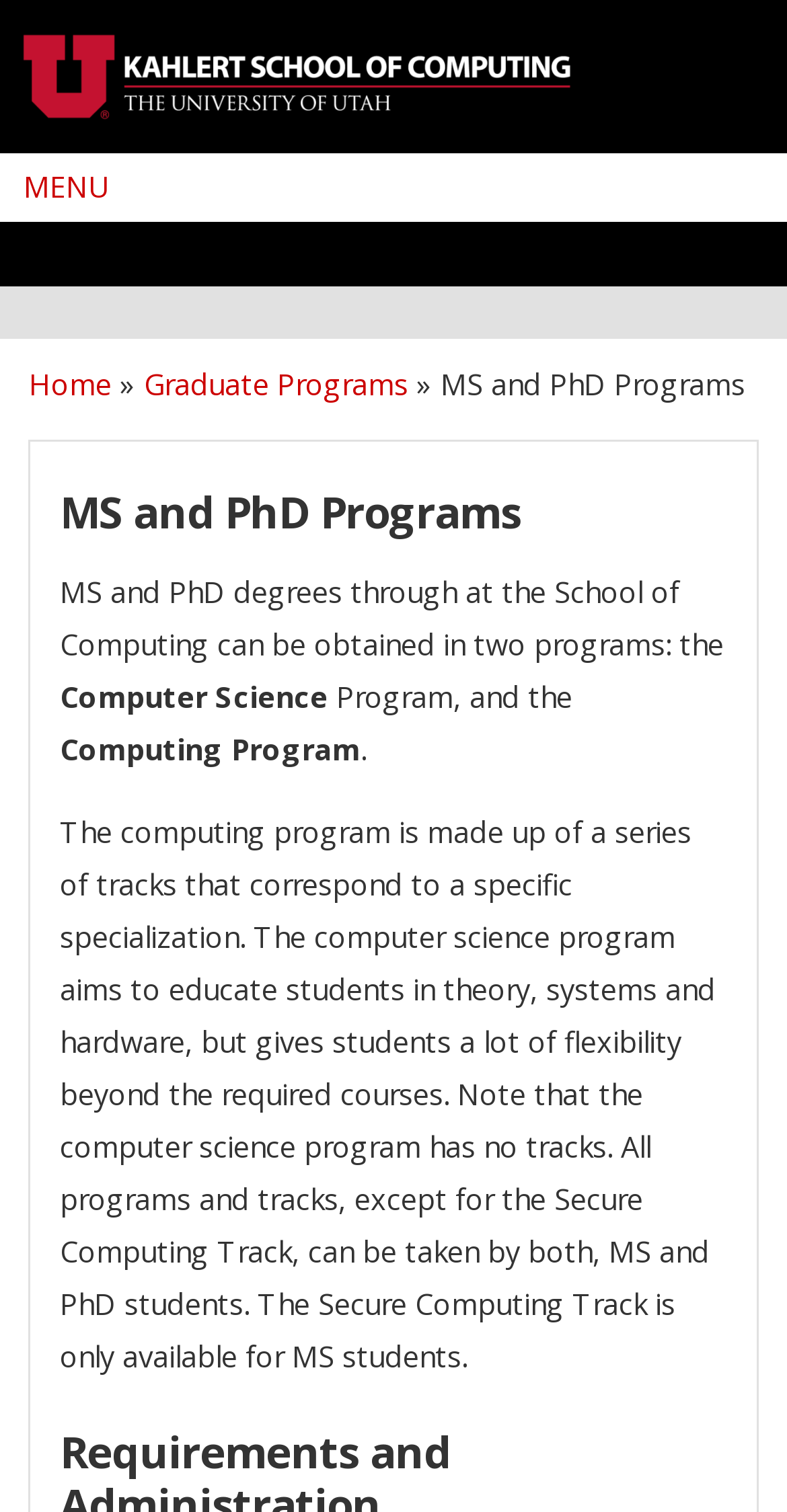Using the webpage screenshot, locate the HTML element that fits the following description and provide its bounding box: "Graduate Programs".

[0.183, 0.241, 0.519, 0.267]